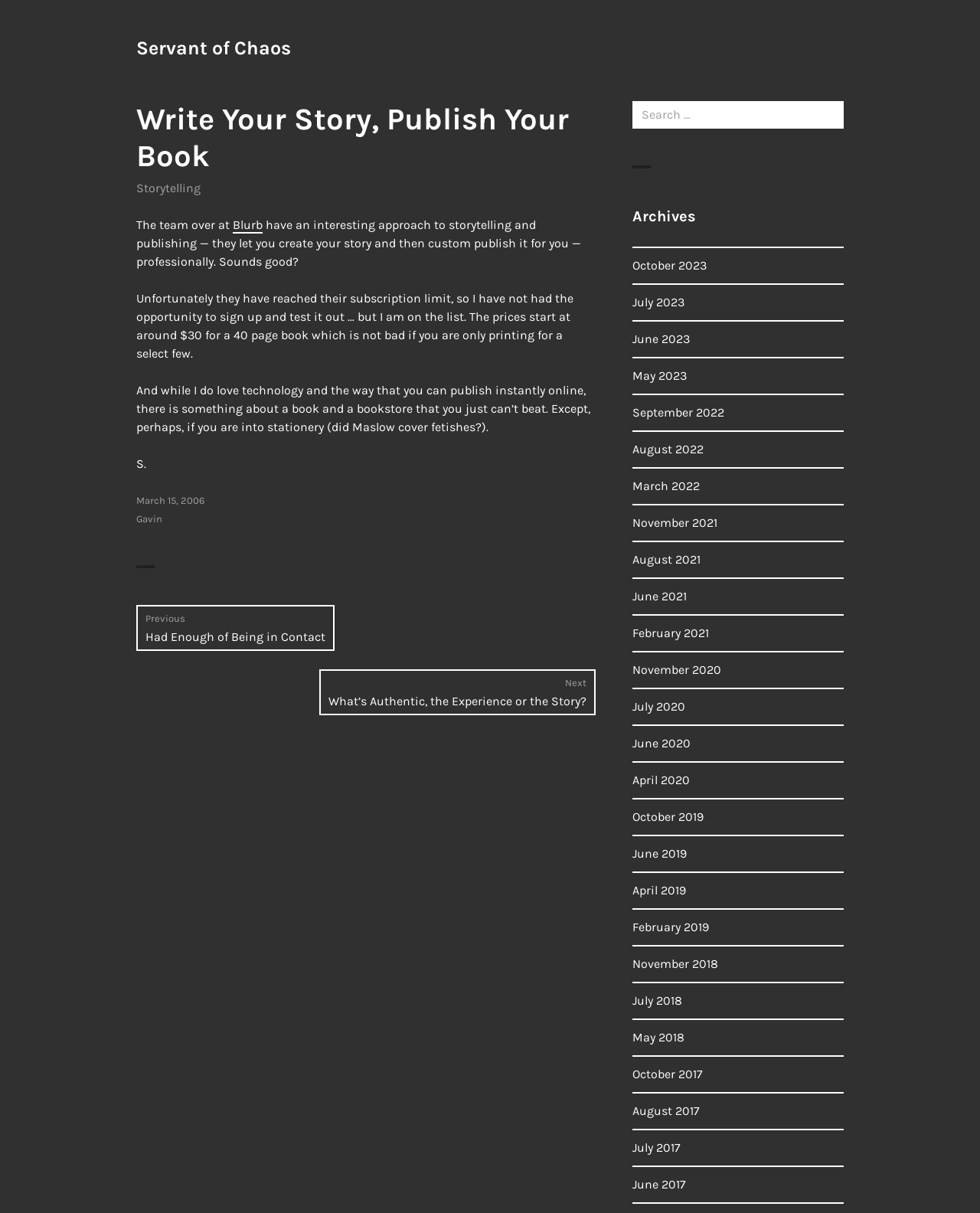How many archives are listed on the webpage?
Using the image, provide a concise answer in one word or a short phrase.

24